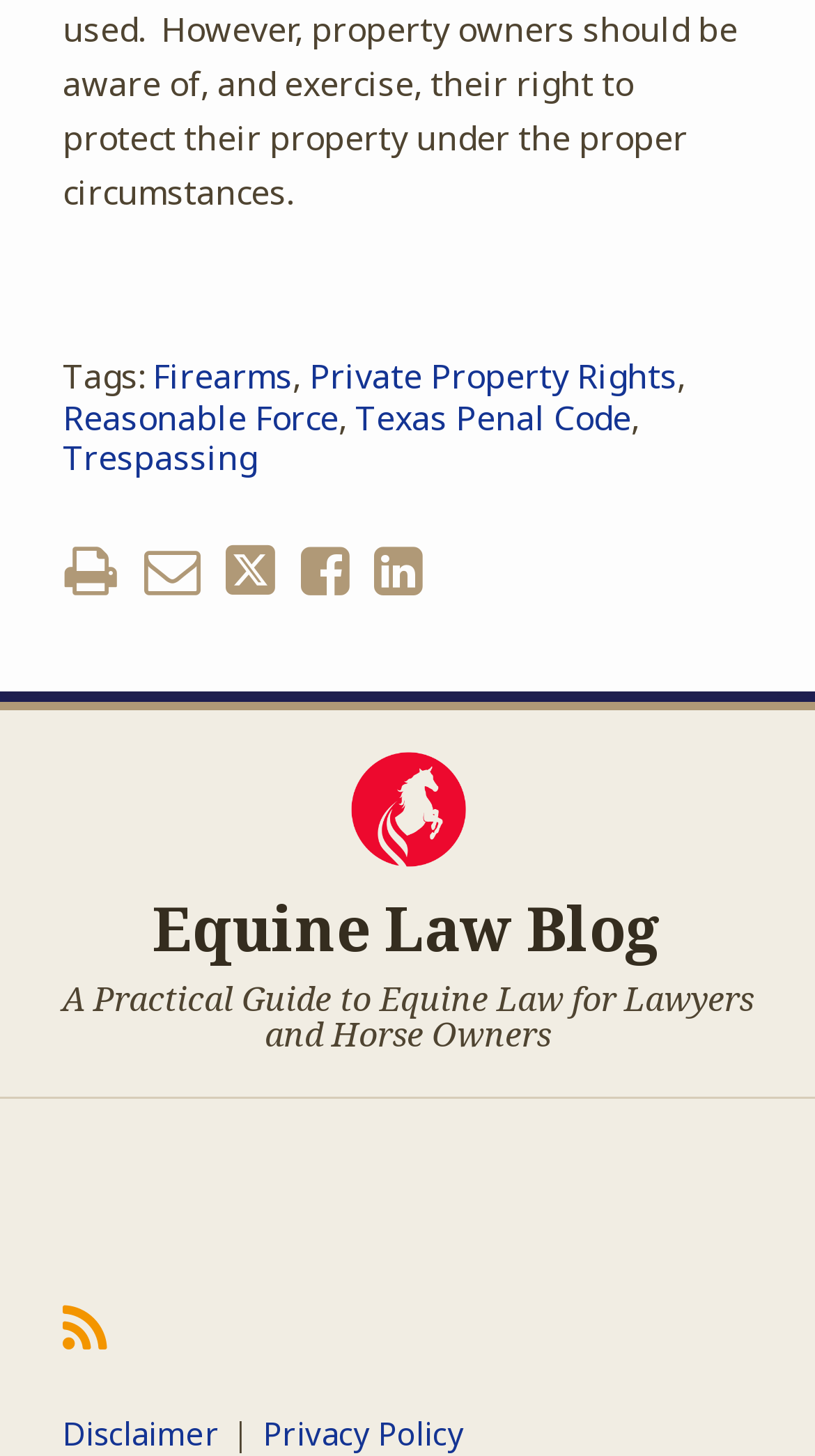Could you locate the bounding box coordinates for the section that should be clicked to accomplish this task: "Subscribe to RSS feed".

[0.077, 0.892, 0.131, 0.932]